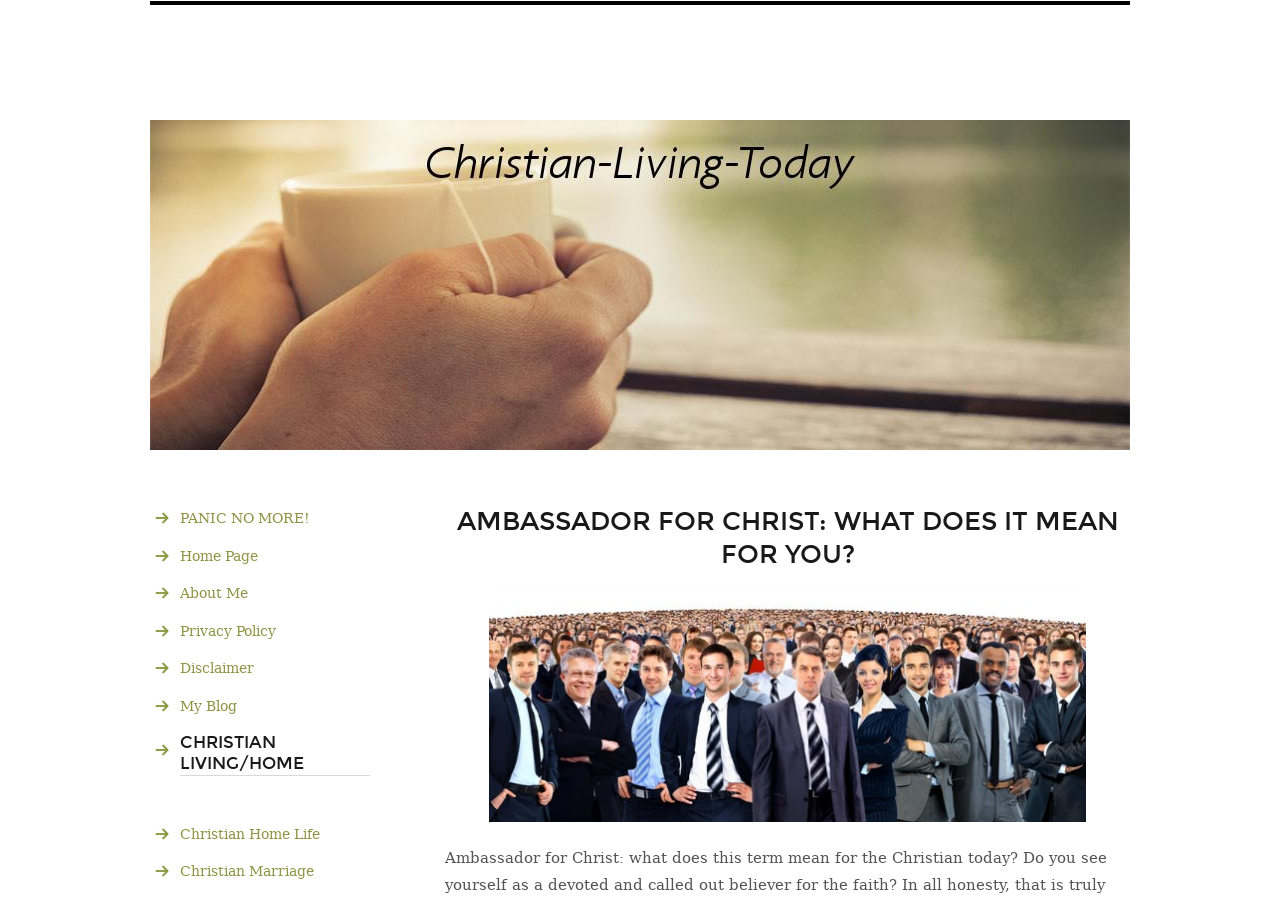Elaborate on the information and visuals displayed on the webpage.

The webpage is centered around the theme of being an "Ambassador for Christ" and its meaning for Christians today. At the top, there is a prominent heading with the same title, taking up a significant portion of the screen. Below the heading, there is an image that spans about half of the screen width.

On the left side of the page, there is a vertical navigation menu consisting of seven links, including "PANIC NO MORE!", "Home Page", "About Me", "Privacy Policy", "Disclaimer", "My Blog", and "Christian Home Life". These links are stacked on top of each other, with the first link starting from the middle of the screen and the last link reaching the bottom of the screen.

Above the navigation menu, there is a secondary heading titled "CHRISTIAN LIVING/HOME", which serves as a category title for the links below it. The last two links, "Christian Home Life" and "Christian Marriage", are placed below this heading, continuing the theme of Christian living.

Overall, the webpage appears to be a blog or personal website focused on Christian living and faith, with a clear navigation menu and prominent headings guiding the user's attention.